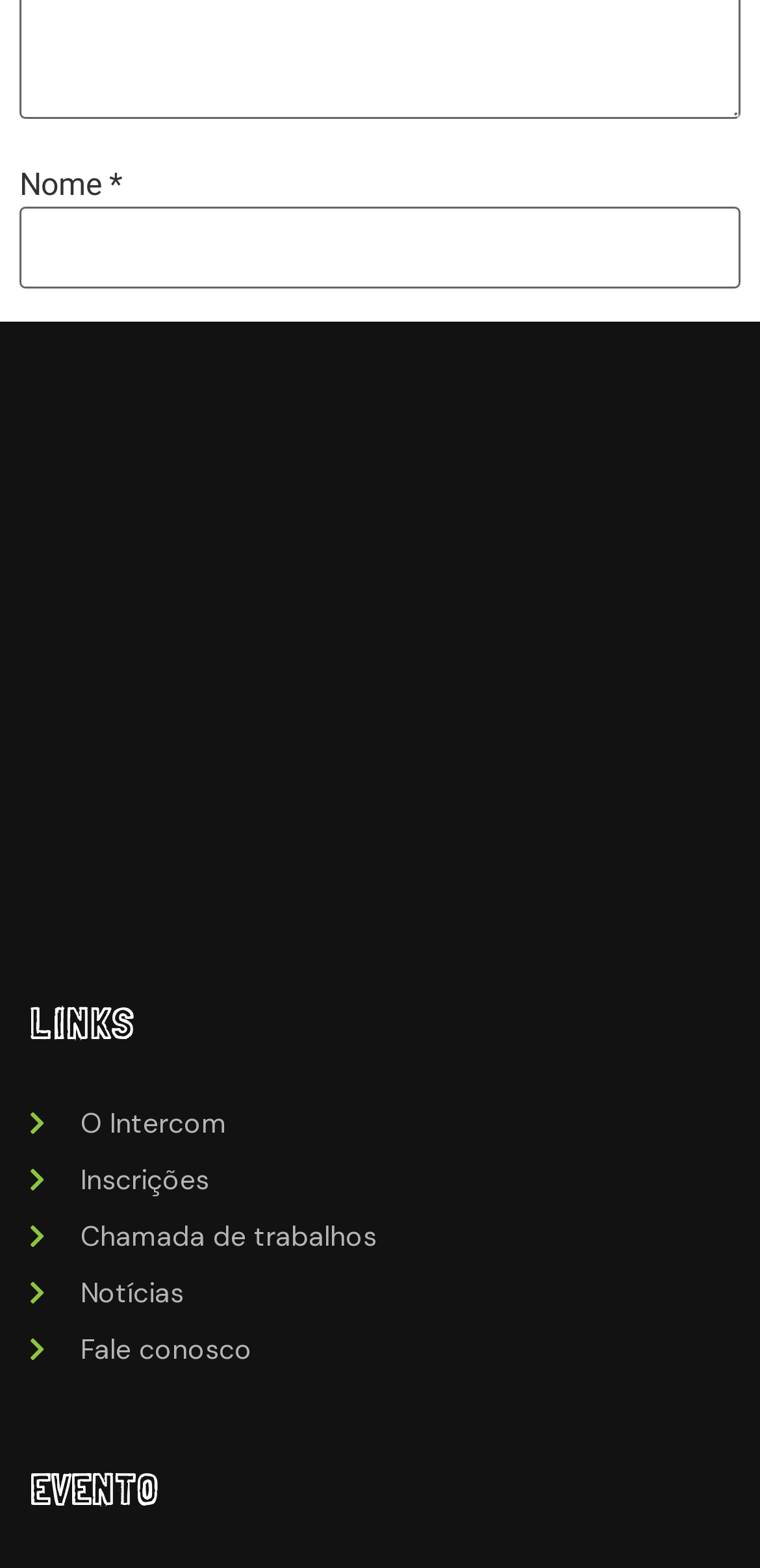Based on what you see in the screenshot, provide a thorough answer to this question: How many links are there under 'LINKS'?

I counted the number of link elements under the 'LINKS' heading, which are 'O Intercom', 'Inscrições', 'Chamada de trabalhos', 'Notícias', and 'Fale conosco'. Therefore, there are 5 links.